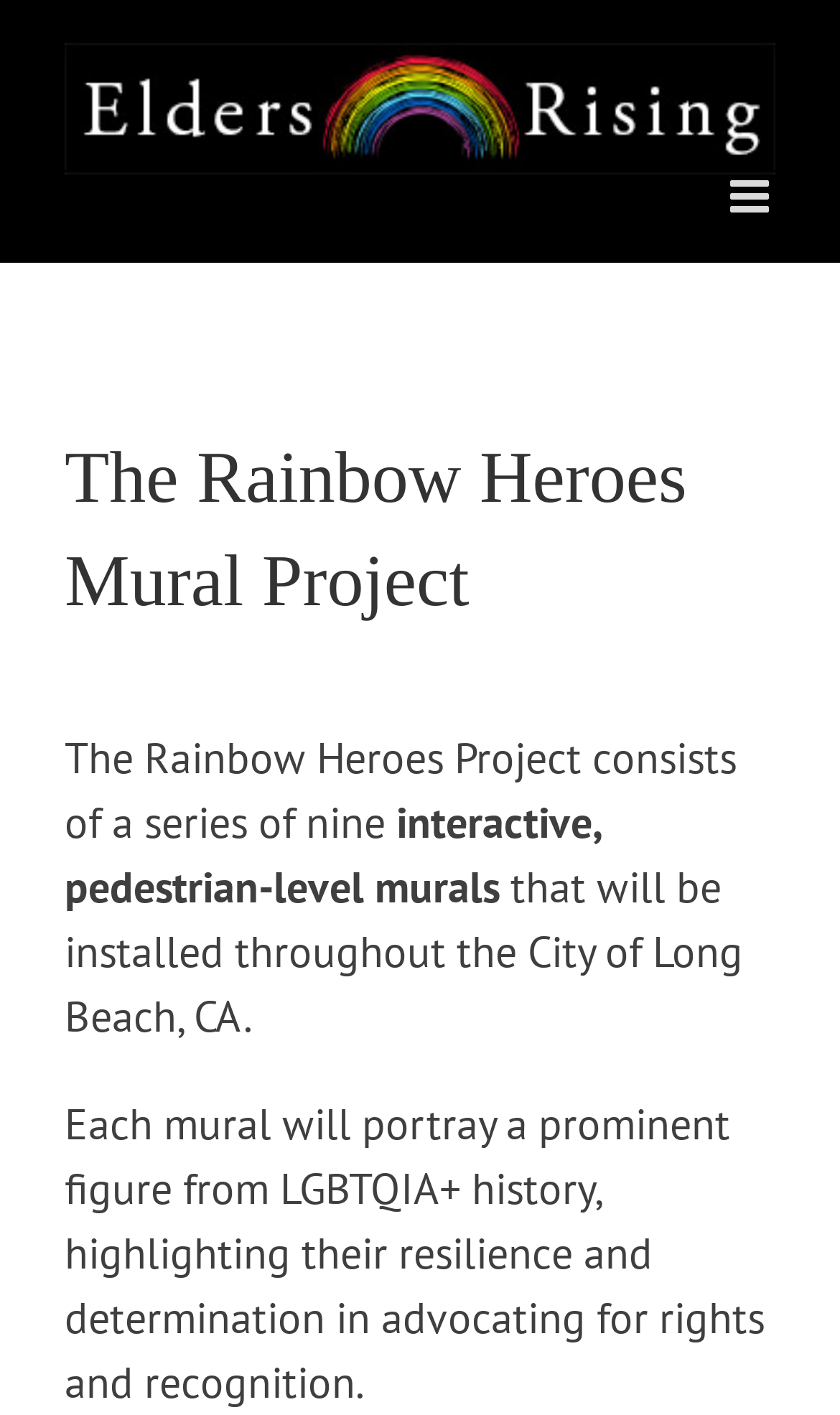Create a full and detailed caption for the entire webpage.

The webpage is about the Rainbow Heroes Mural Project, which is a series of nine interactive, pedestrian-level murals to be installed throughout the City of Long Beach, CA. At the top left of the page, there is a logo of Elder's Rising, which is a clickable link. Next to the logo, on the top right, there is a toggle button to open the mobile menu.

Below the logo, there is a heading that reads "The Rainbow Heroes Mural Project". Underneath the heading, there are four paragraphs of text that describe the project. The first paragraph explains that the project consists of a series of nine interactive murals. The second paragraph continues the description, mentioning that the murals are pedestrian-level. The third paragraph further explains that the murals will be installed throughout the City of Long Beach, CA. The fourth and final paragraph describes the content of each mural, which will portray a prominent figure from LGBTQIA+ history, highlighting their resilience and determination in advocating for rights and recognition.